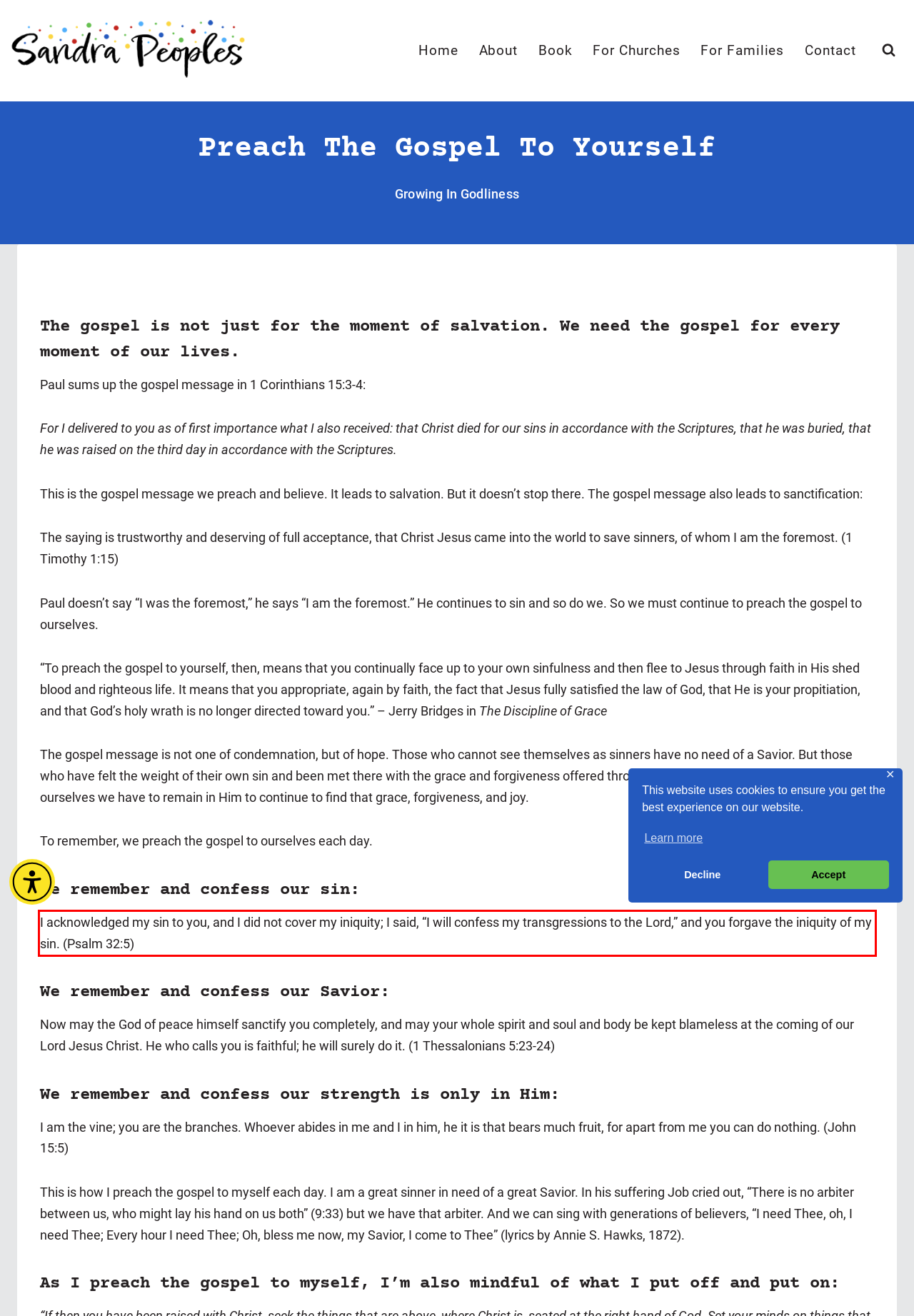Within the provided webpage screenshot, find the red rectangle bounding box and perform OCR to obtain the text content.

I acknowledged my sin to you, and I did not cover my iniquity; I said, “I will confess my transgressions to the Lord,” and you forgave the iniquity of my sin. (Psalm 32:5)